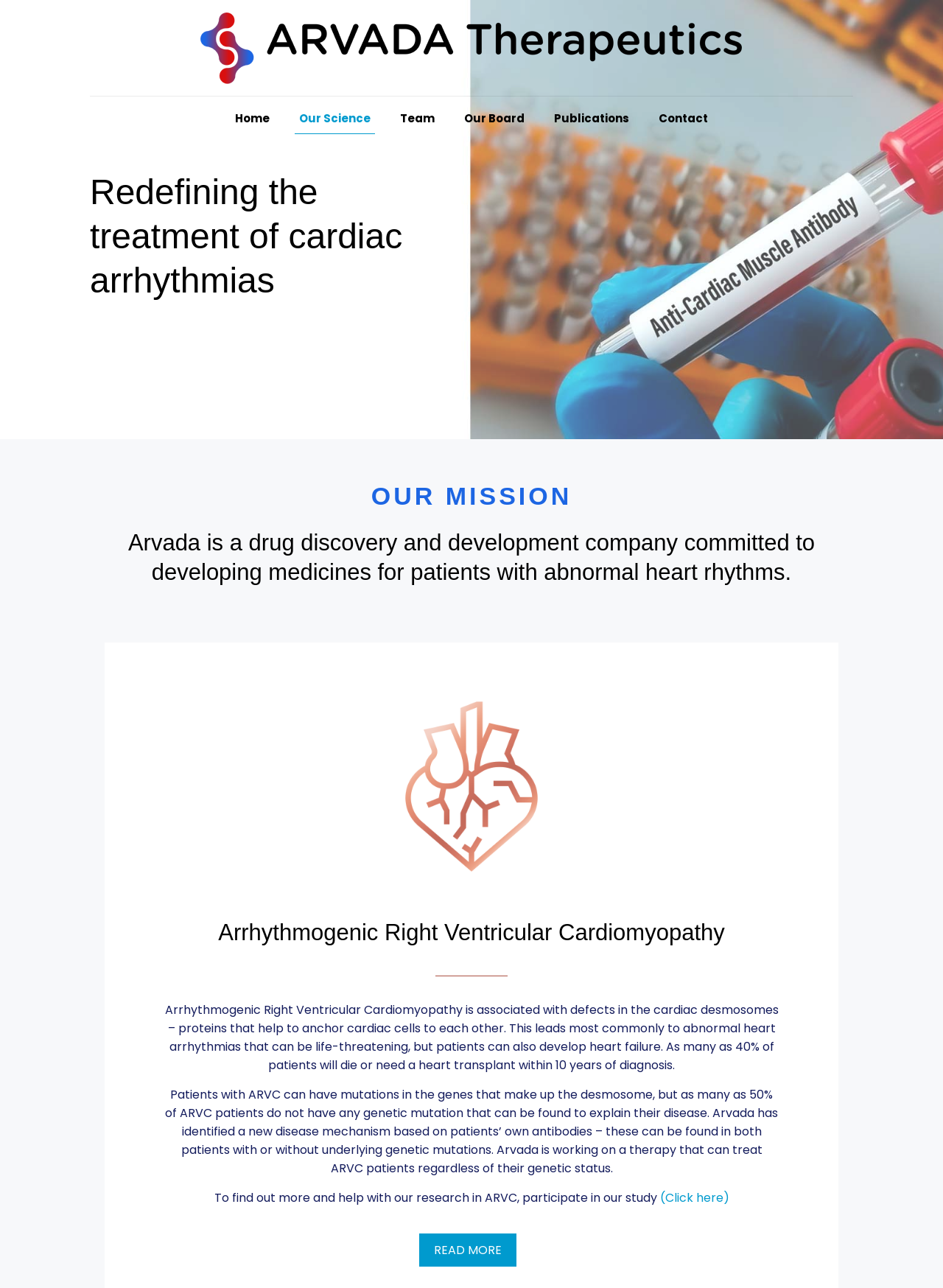Please provide a comprehensive answer to the question based on the screenshot: What is the company name?

The company name can be found in the logo at the top of the webpage, which is an image with the text 'Arvada-big-logo'. This logo is a link, and it is likely that the company name is 'Arvada Therapeutics'.